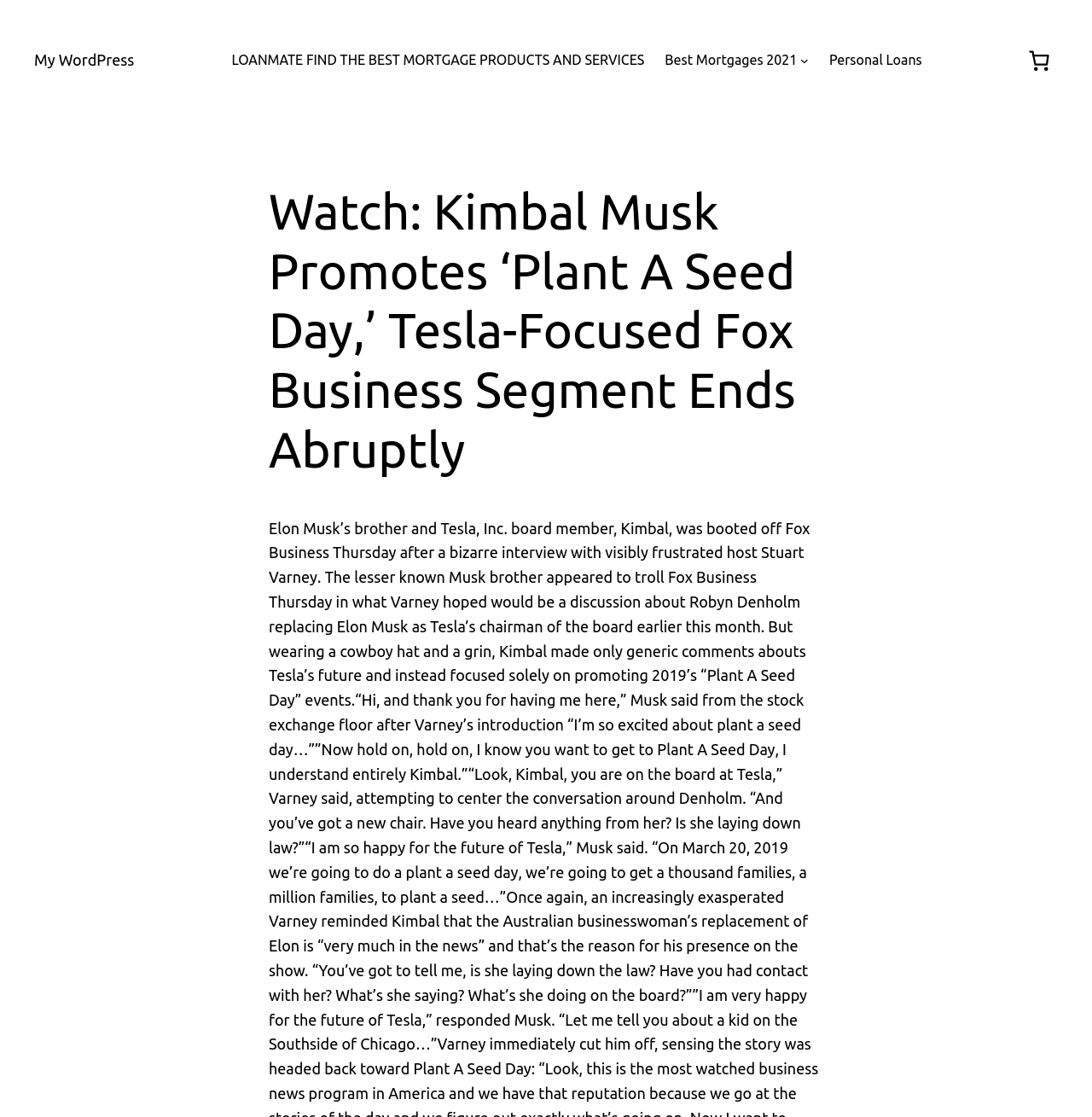What is the topic of the main article?
Respond to the question with a single word or phrase according to the image.

Kimbal Musk